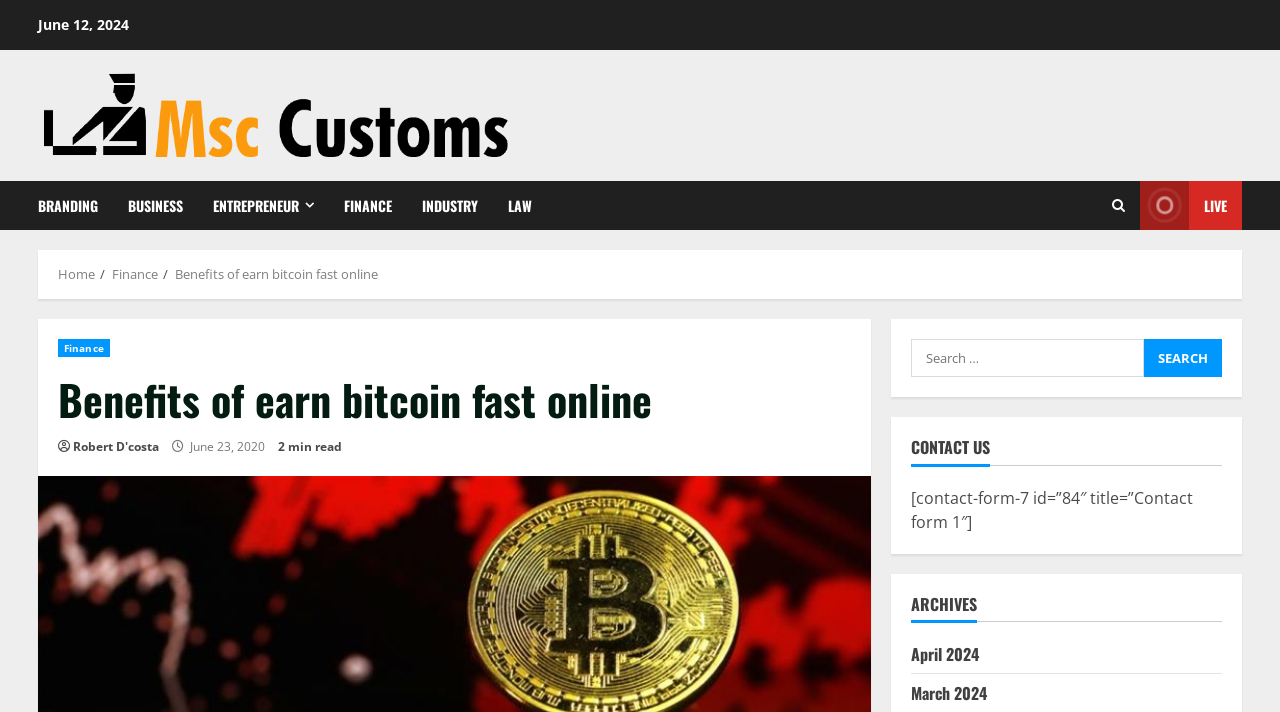Kindly respond to the following question with a single word or a brief phrase: 
What is the author of the current post?

Robert D'costa